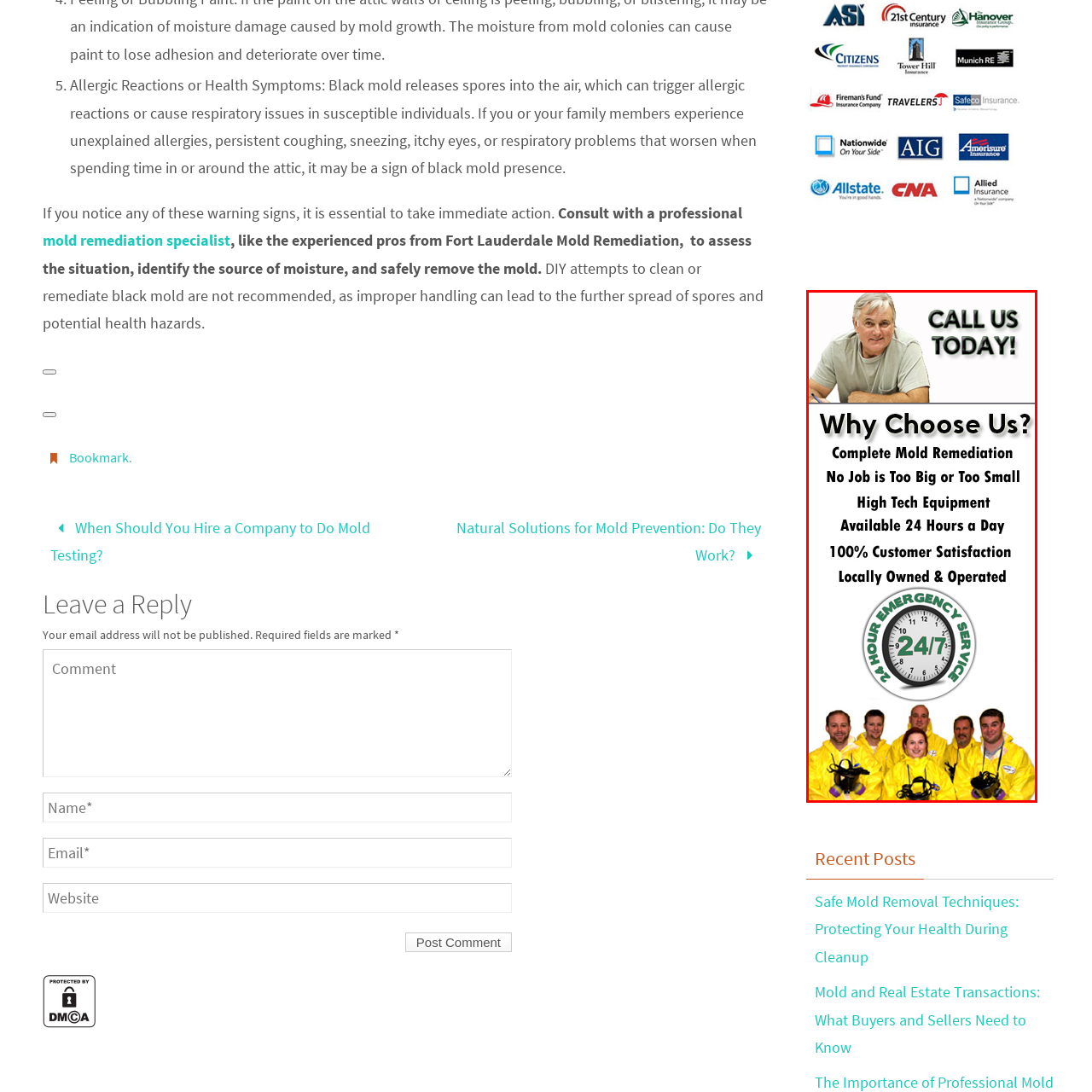Direct your attention to the area enclosed by the green rectangle and deliver a comprehensive answer to the subsequent question, using the image as your reference: 
What is the significance of the clock icon?

The clock icon is used to reinforce the company's 24/7 emergency service, emphasizing their quick response times and local operations, which is an important aspect of their mold remediation service.